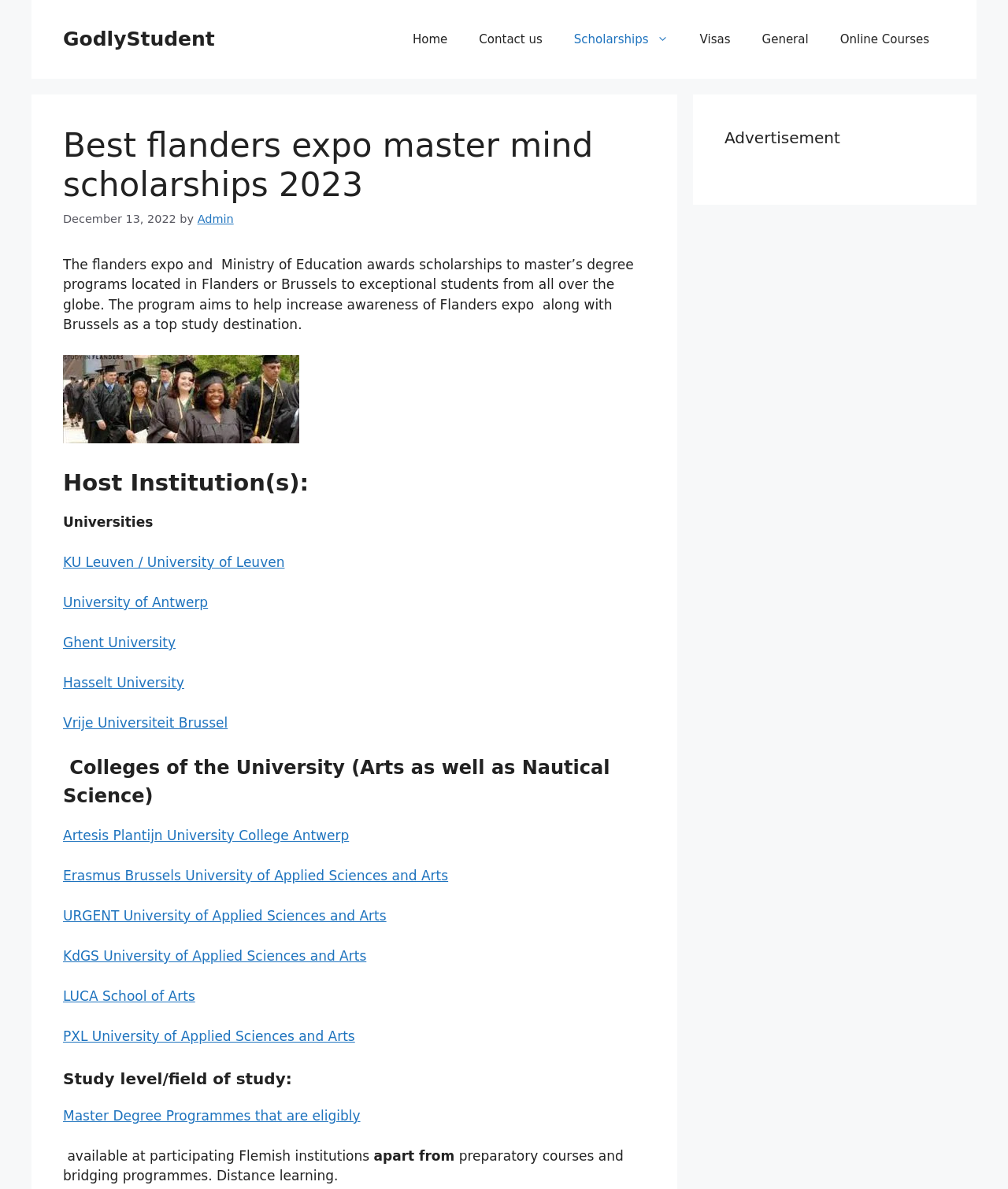Look at the image and give a detailed response to the following question: What is the study level of the scholarships?

The study level of the scholarships can be found under the 'Study level/field of study:' heading, which mentions 'Master Degree Programmes that are eligibly available at participating Flemish institutions'.